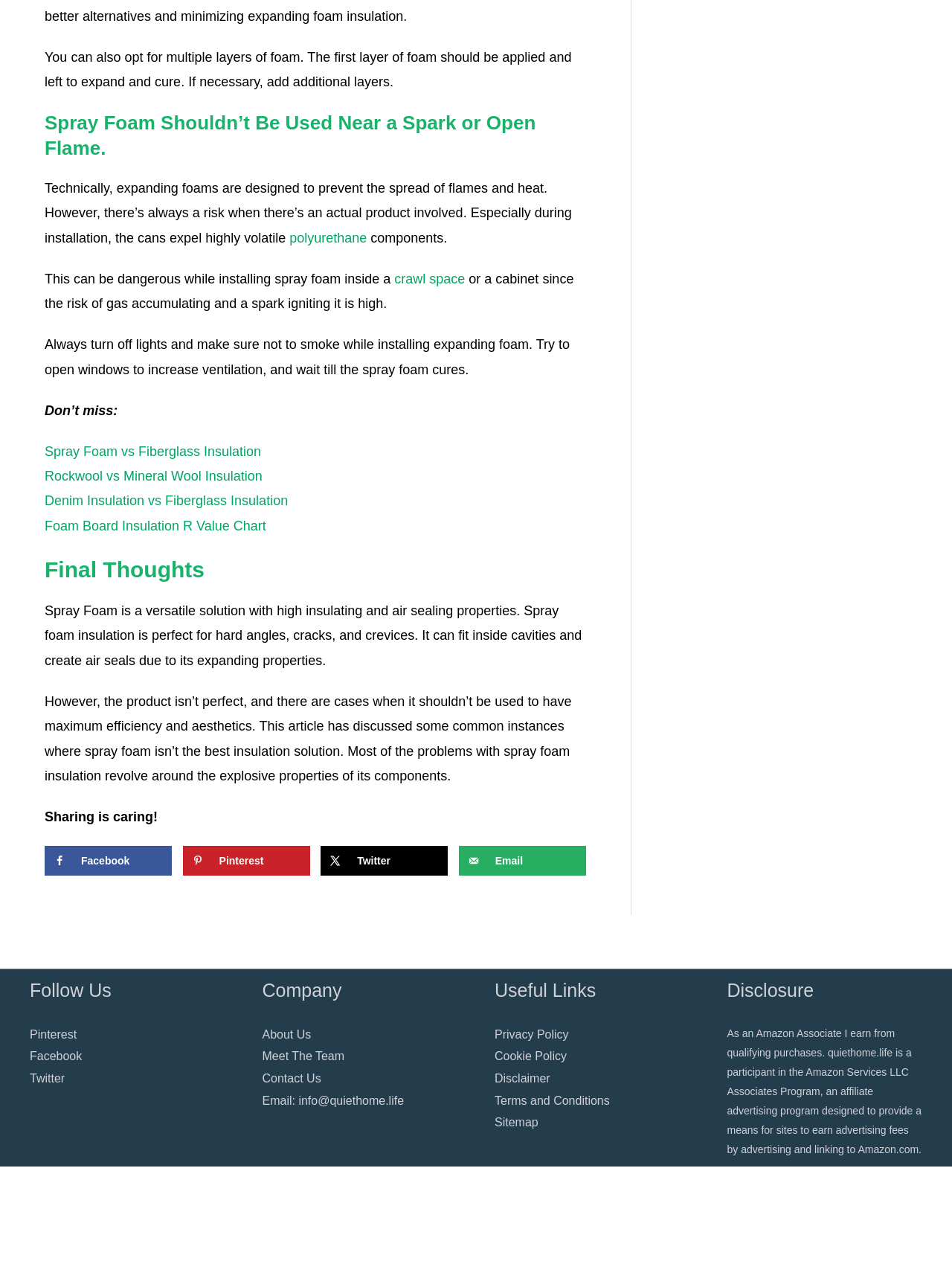Extract the bounding box coordinates for the UI element described as: "Twitter".

[0.031, 0.85, 0.068, 0.86]